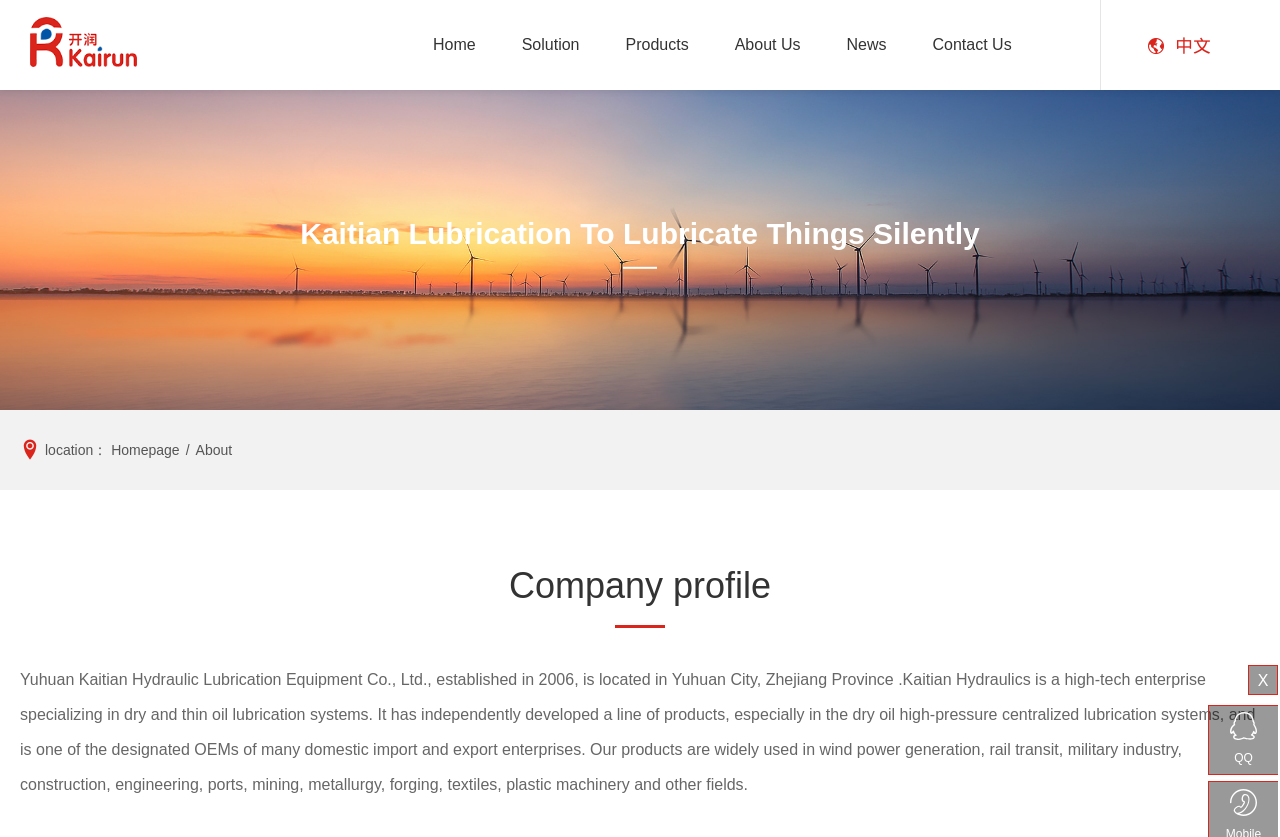Answer the question below in one word or phrase:
What is the company name?

Yuhuan Kaitian Hydraulic Lubrication Equipment Co., Ltd.